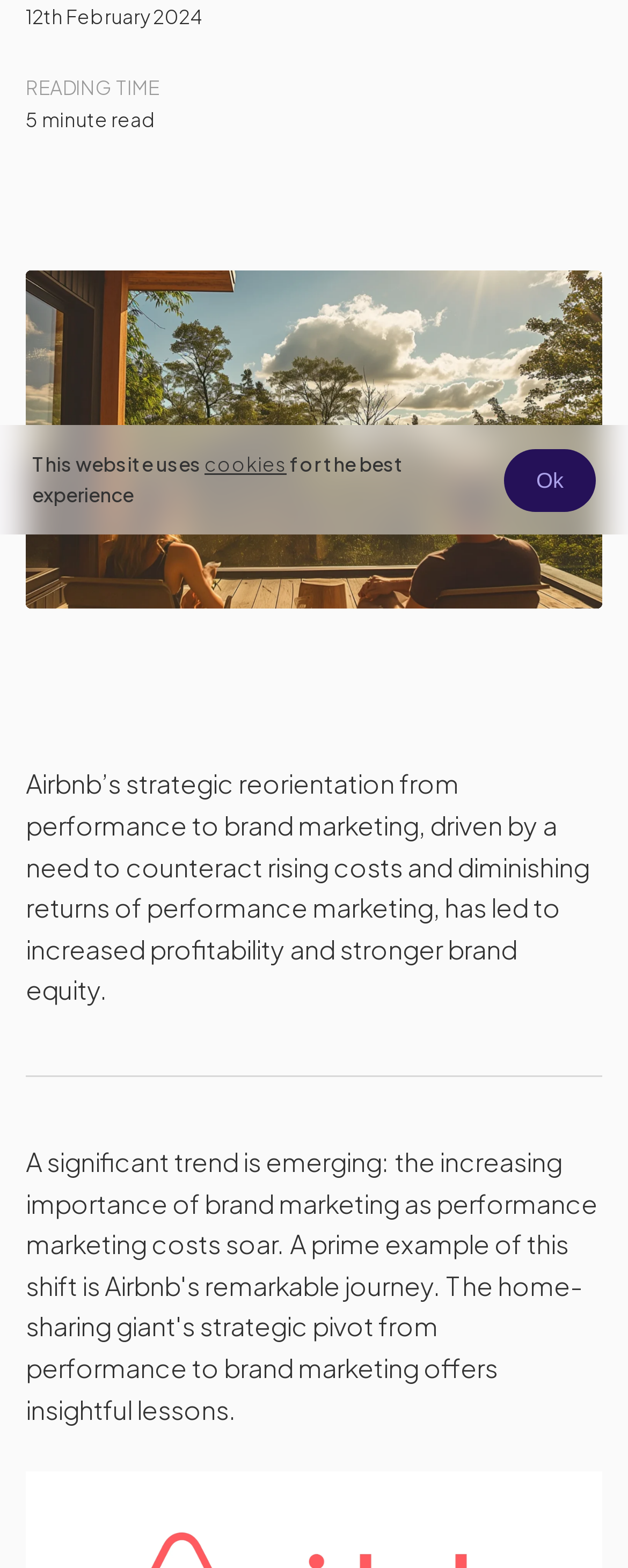Based on the element description alt="Subscribe with Bloglines", identify the bounding box of the UI element in the given webpage screenshot. The coordinates should be in the format (top-left x, top-left y, bottom-right x, bottom-right y) and must be between 0 and 1.

None